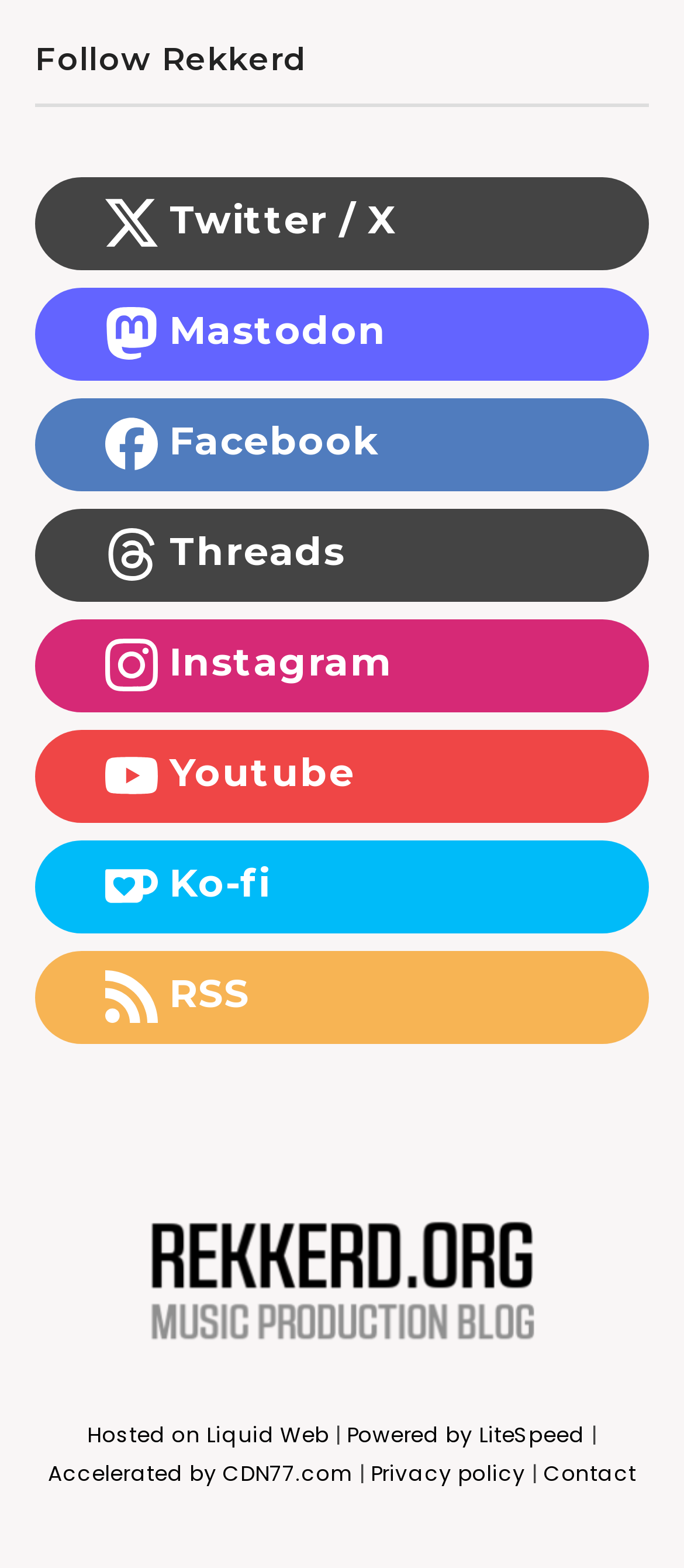Determine the bounding box coordinates for the area you should click to complete the following instruction: "Visit Rekkerd.org homepage".

[0.203, 0.838, 0.797, 0.875]